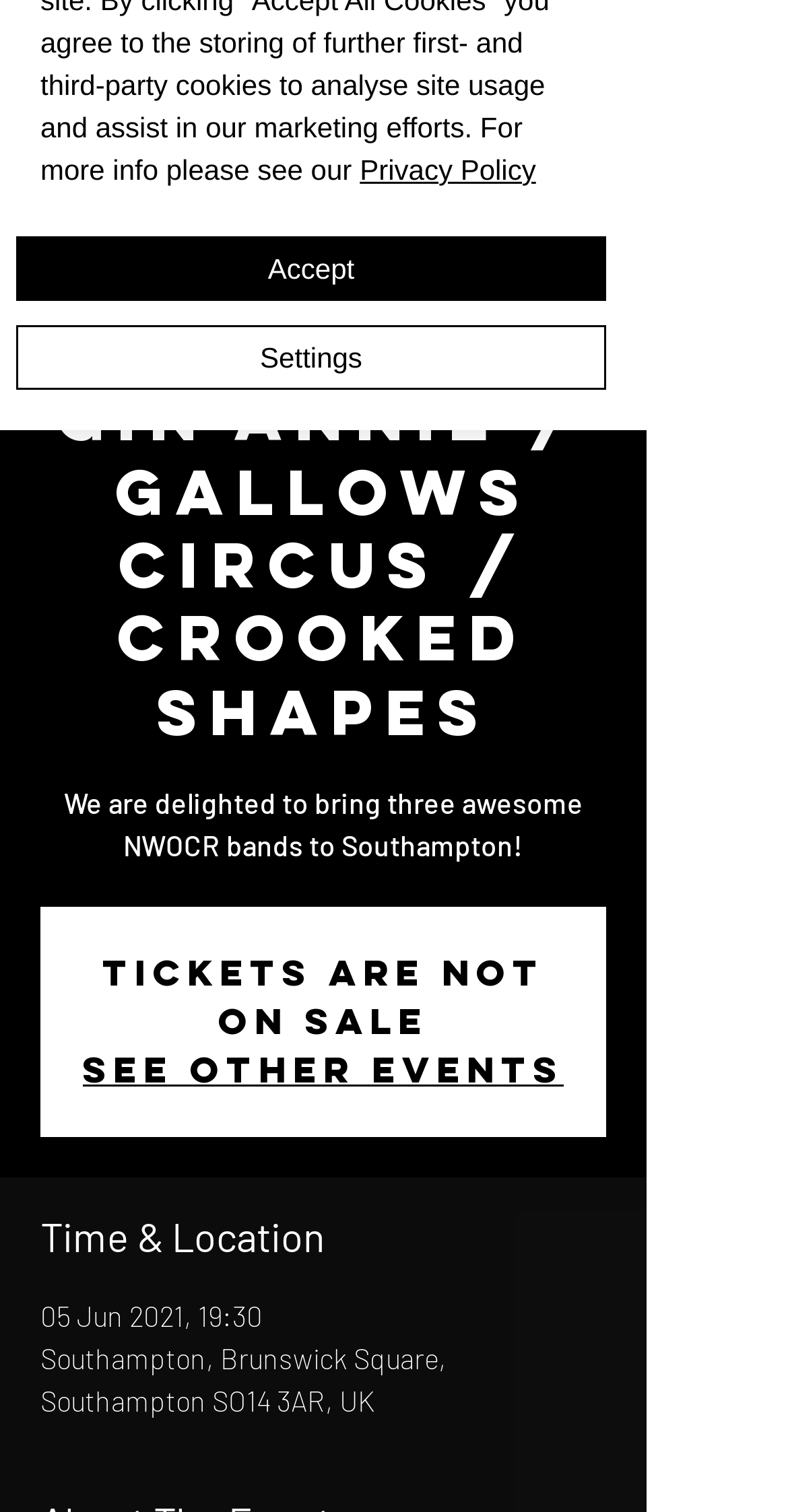Predict the bounding box of the UI element that fits this description: "Accept".

[0.021, 0.156, 0.769, 0.199]